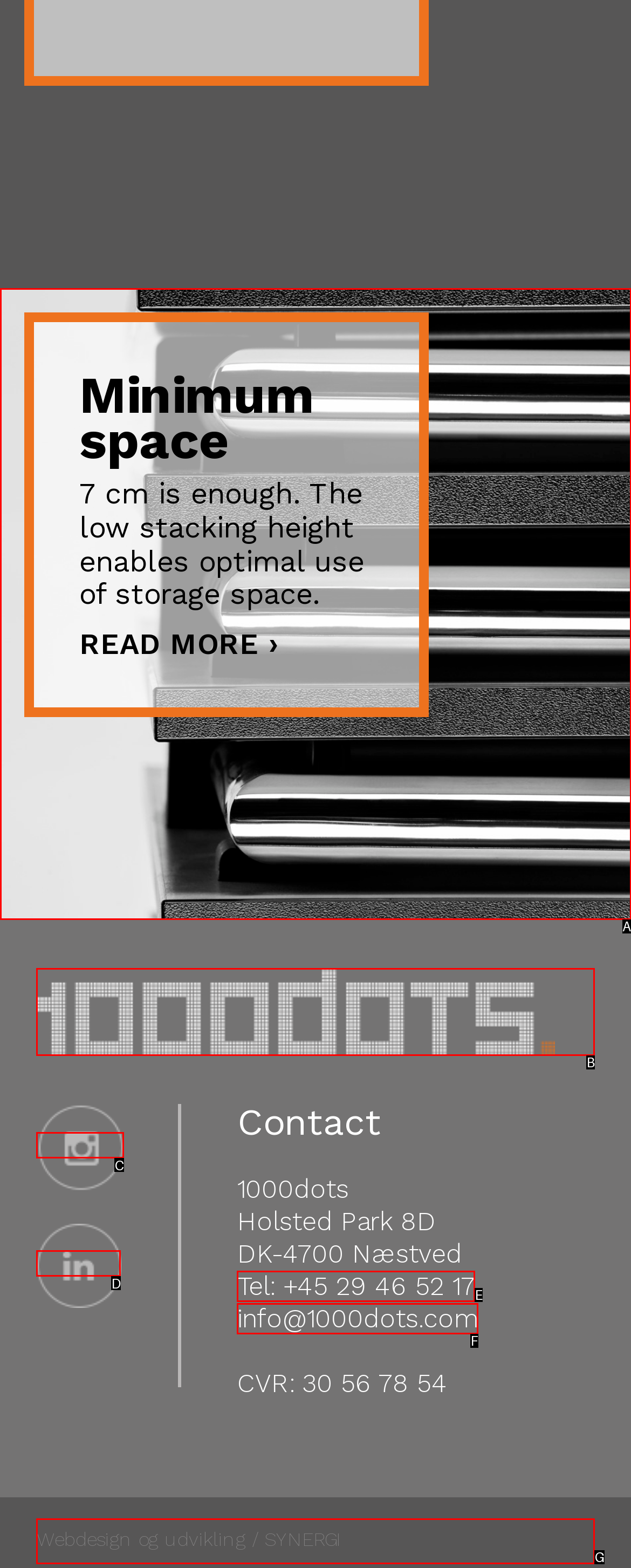Select the appropriate option that fits: Webdesign og udvikling / SYNERGI
Reply with the letter of the correct choice.

G